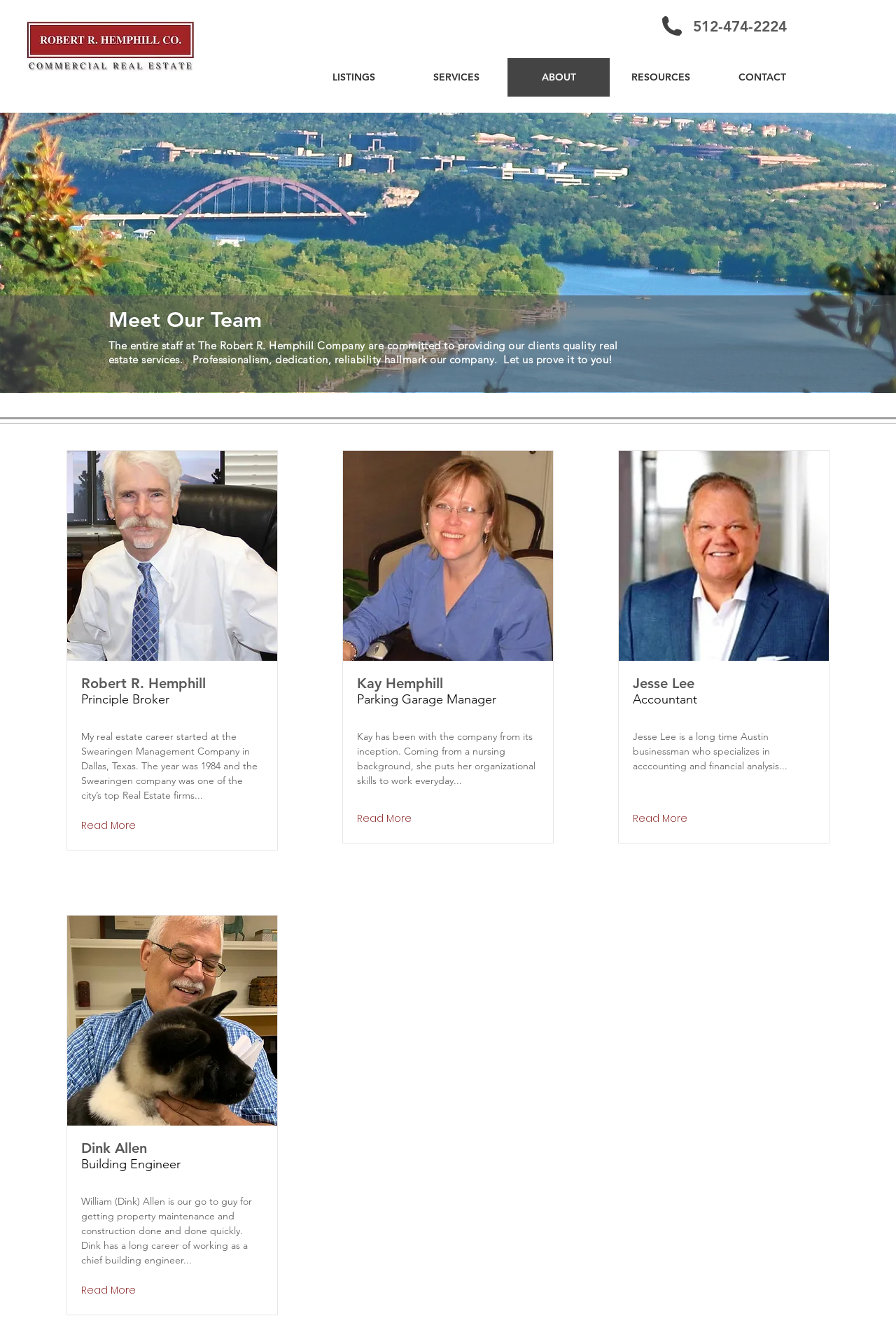Please provide the bounding box coordinates for the element that needs to be clicked to perform the instruction: "View Jesse Lee's profile". The coordinates must consist of four float numbers between 0 and 1, formatted as [left, top, right, bottom].

[0.706, 0.51, 0.909, 0.523]